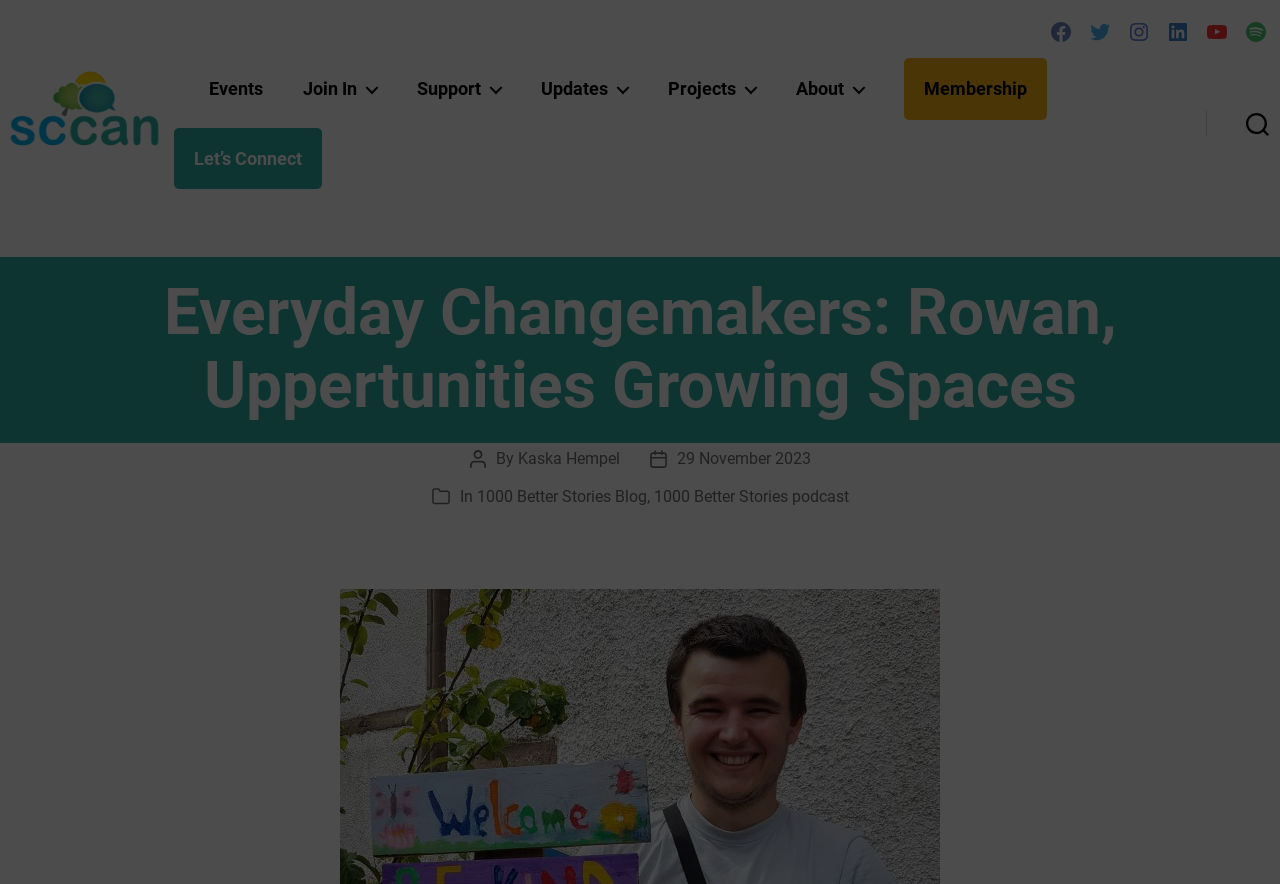Kindly determine the bounding box coordinates for the area that needs to be clicked to execute this instruction: "Click on the link to Scottish Communities Climate Action Network & Transition Scotland Hub".

[0.0, 0.072, 0.132, 0.174]